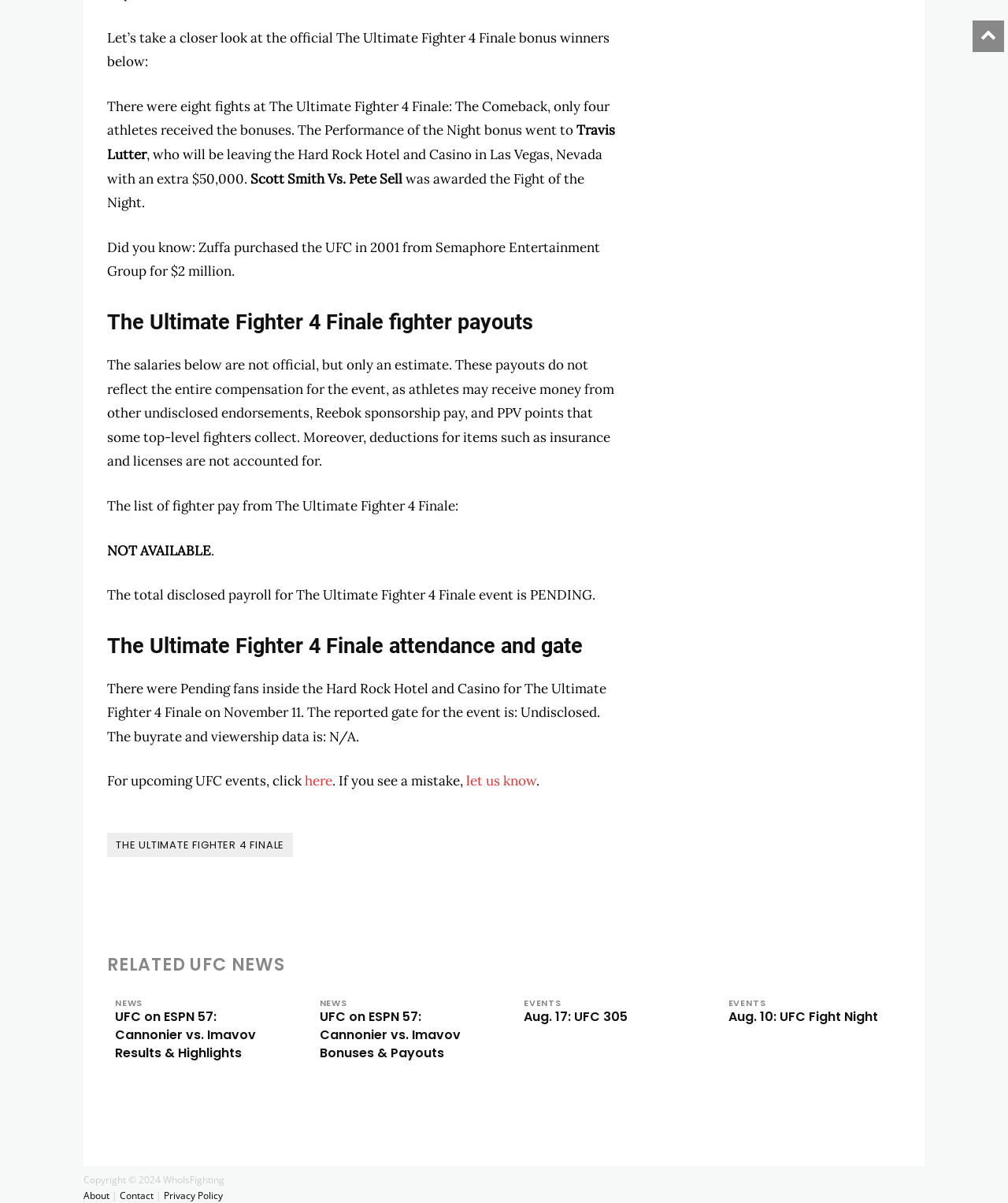Identify the coordinates of the bounding box for the element that must be clicked to accomplish the instruction: "Click on the About link".

[0.083, 0.982, 0.109, 0.993]